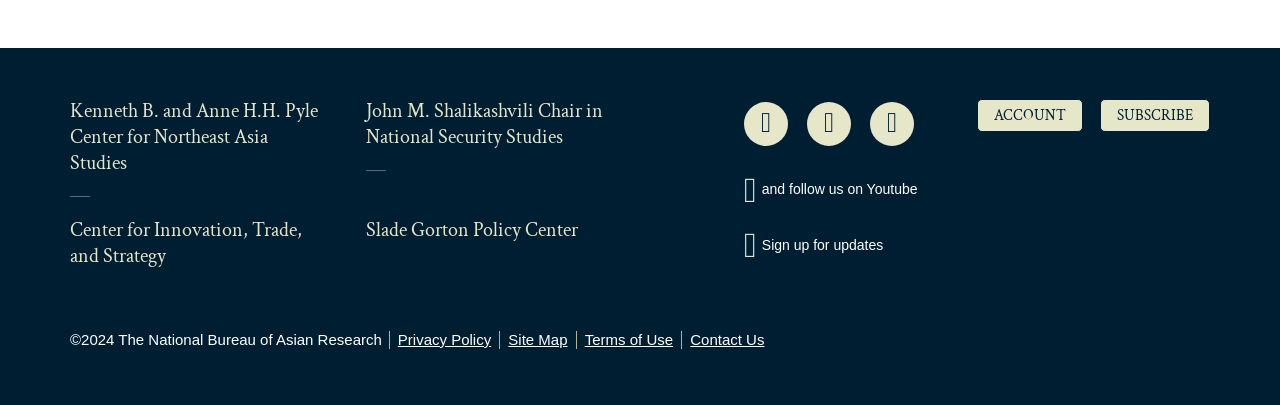How many links are there in the footer?
Provide a one-word or short-phrase answer based on the image.

4